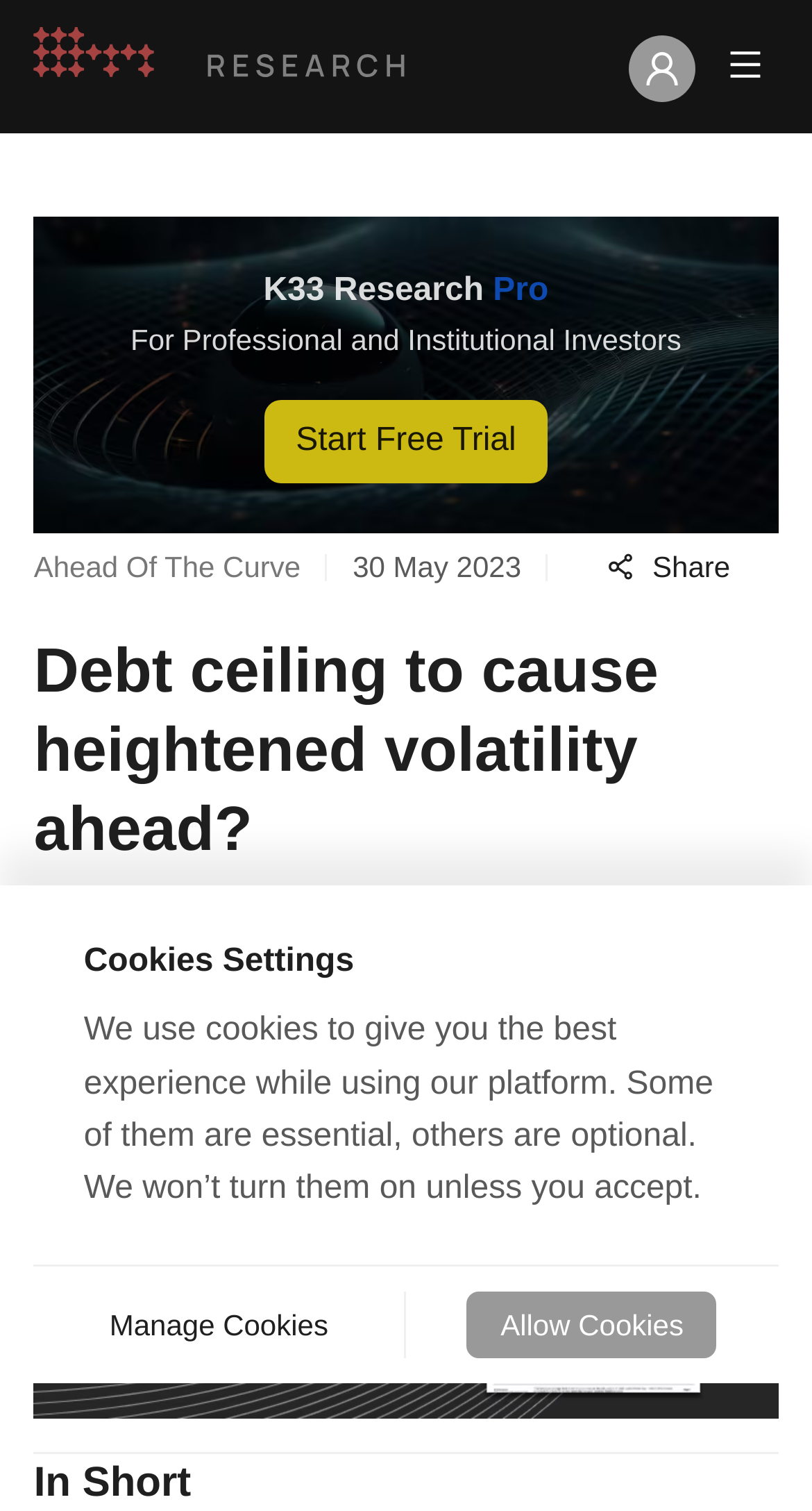Highlight the bounding box coordinates of the element that should be clicked to carry out the following instruction: "Open the menu". The coordinates must be given as four float numbers ranging from 0 to 1, i.e., [left, top, right, bottom].

[0.876, 0.022, 0.958, 0.066]